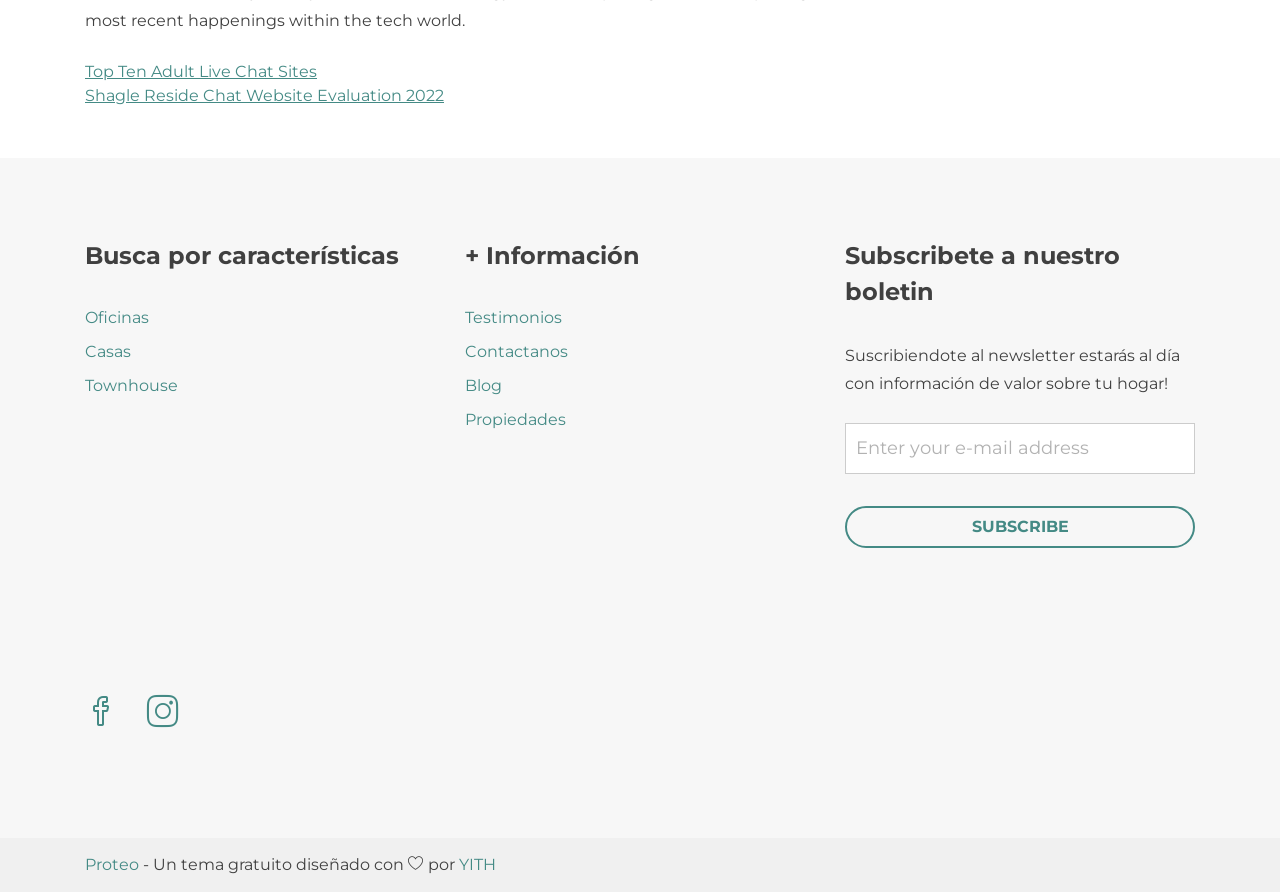Answer the following query concisely with a single word or phrase:
What is the main navigation category?

Entradas